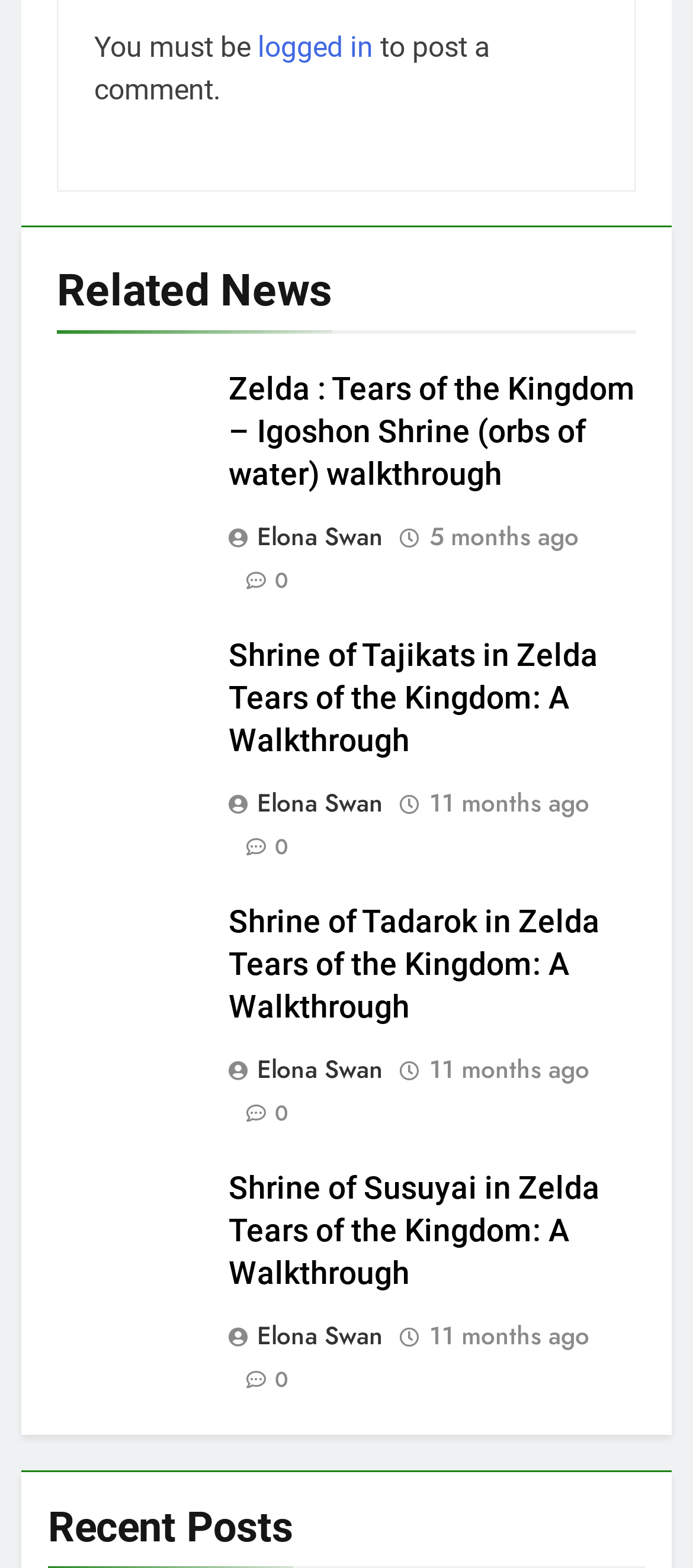Please determine the bounding box coordinates of the section I need to click to accomplish this instruction: "click on 'logged in'".

[0.372, 0.02, 0.538, 0.041]